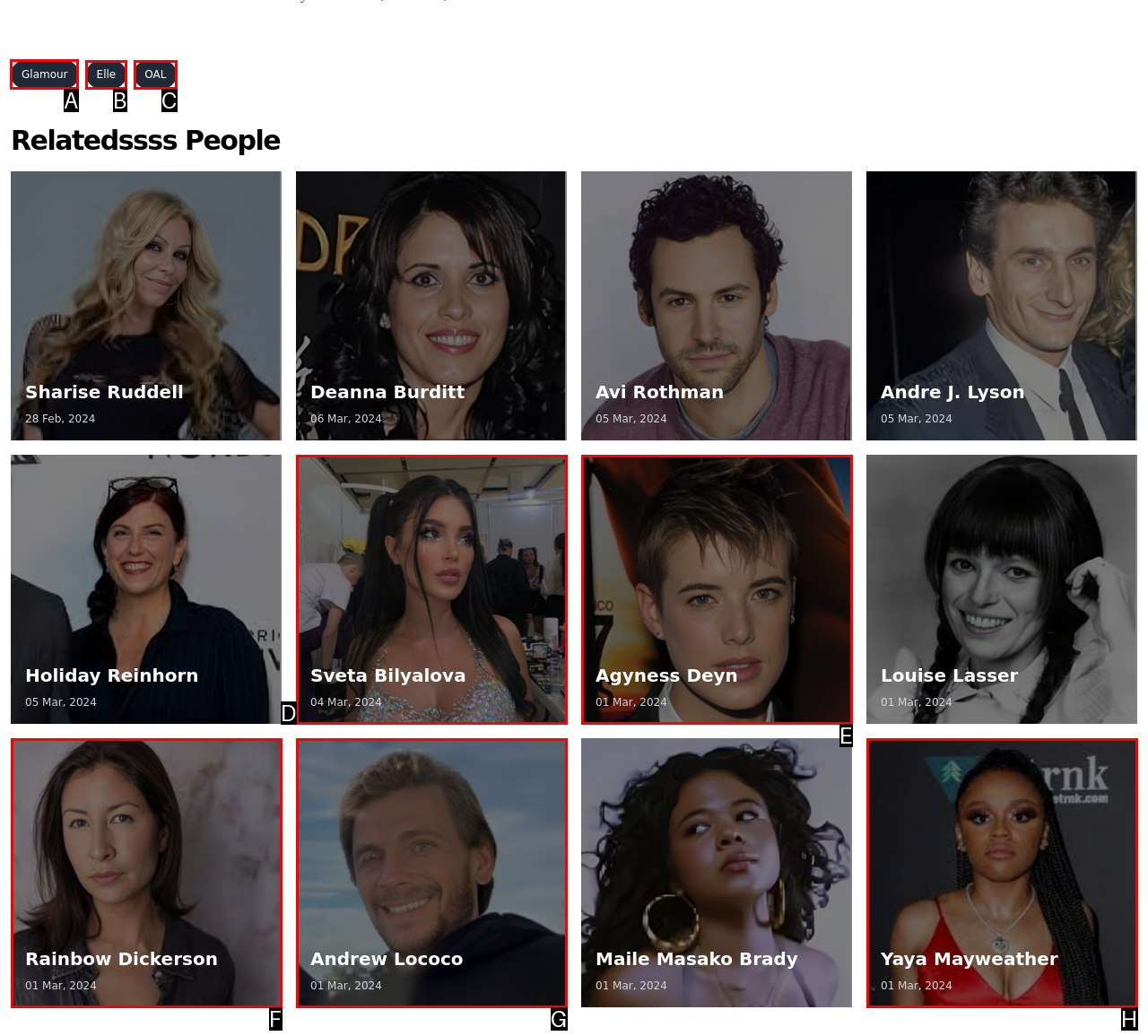Tell me which one HTML element I should click to complete the following task: Click on Glamour Answer with the option's letter from the given choices directly.

A